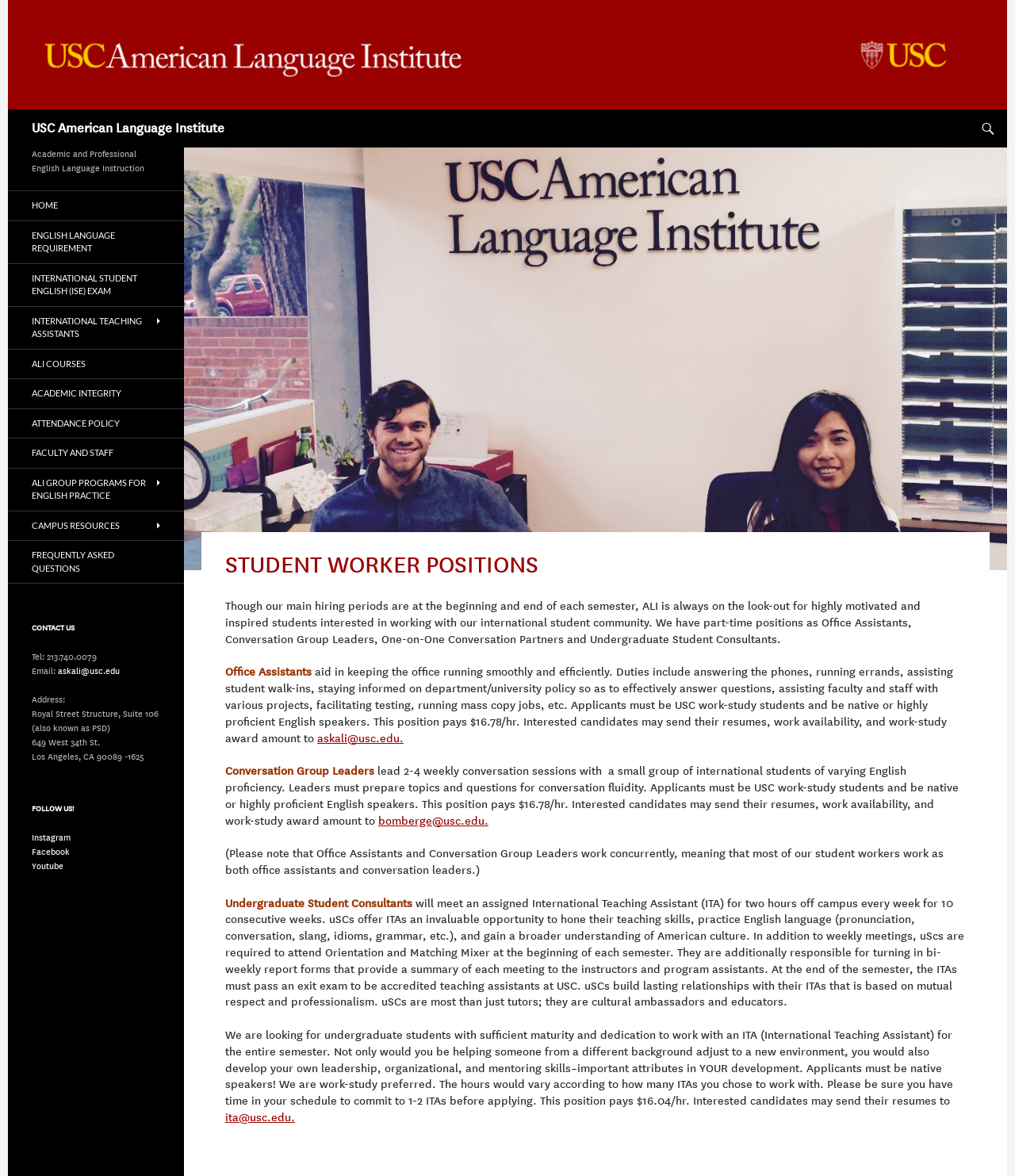Specify the bounding box coordinates of the area to click in order to execute this command: 'Visit the USC American Language Institute homepage'. The coordinates should consist of four float numbers ranging from 0 to 1, and should be formatted as [left, top, right, bottom].

[0.031, 0.093, 0.221, 0.126]